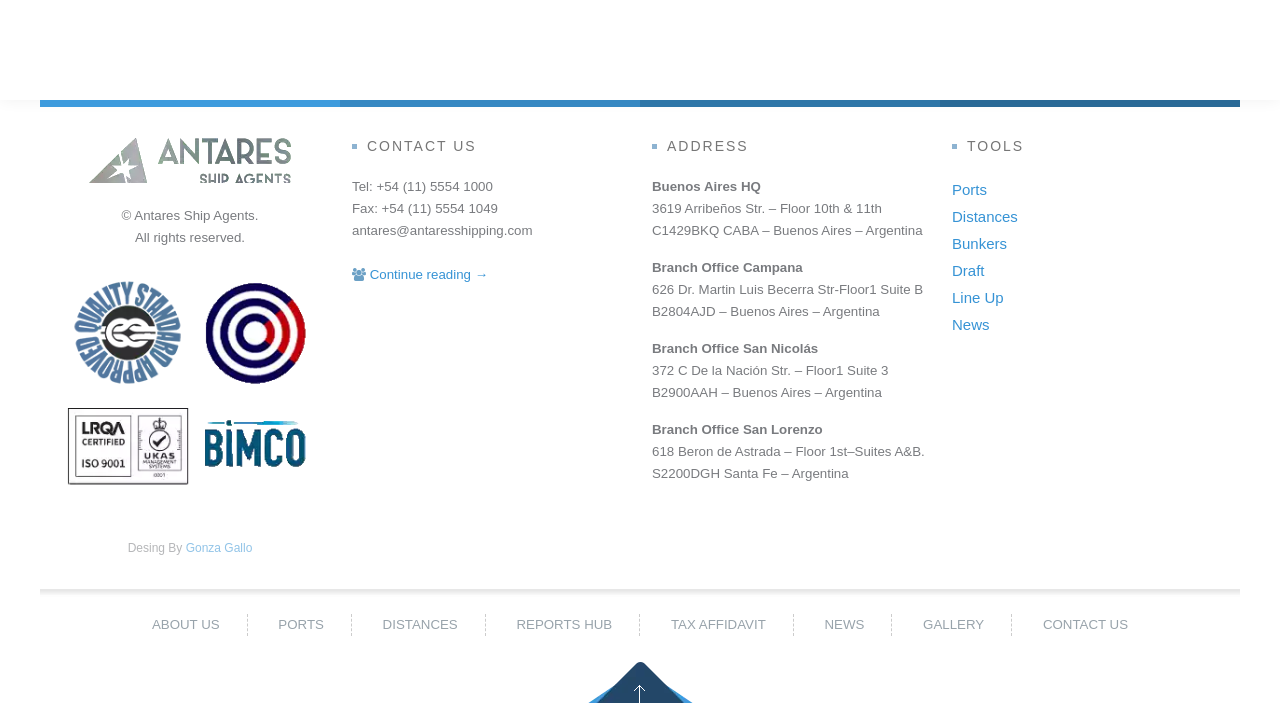Please provide a detailed answer to the question below by examining the image:
What is the company's copyright information?

The copyright information is located at the bottom of the webpage, in the complementary section with the ID 91. It is written as '© Antares Ship Agents.' which indicates that the company Antares Ship Agents owns the copyright.